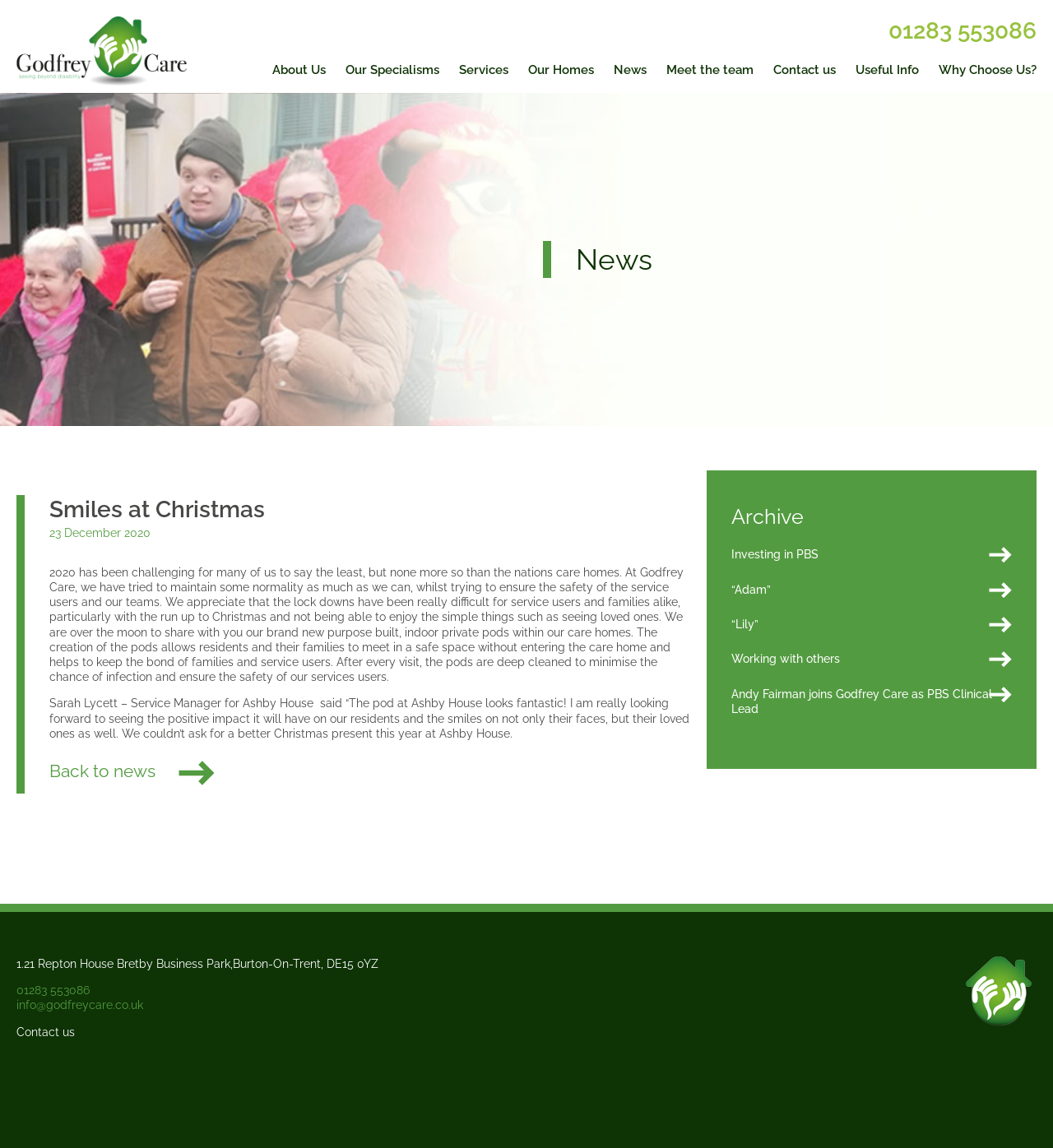Identify the bounding box coordinates of the clickable region required to complete the instruction: "View the 'Archive' section". The coordinates should be given as four float numbers within the range of 0 and 1, i.e., [left, top, right, bottom].

[0.695, 0.439, 0.961, 0.462]